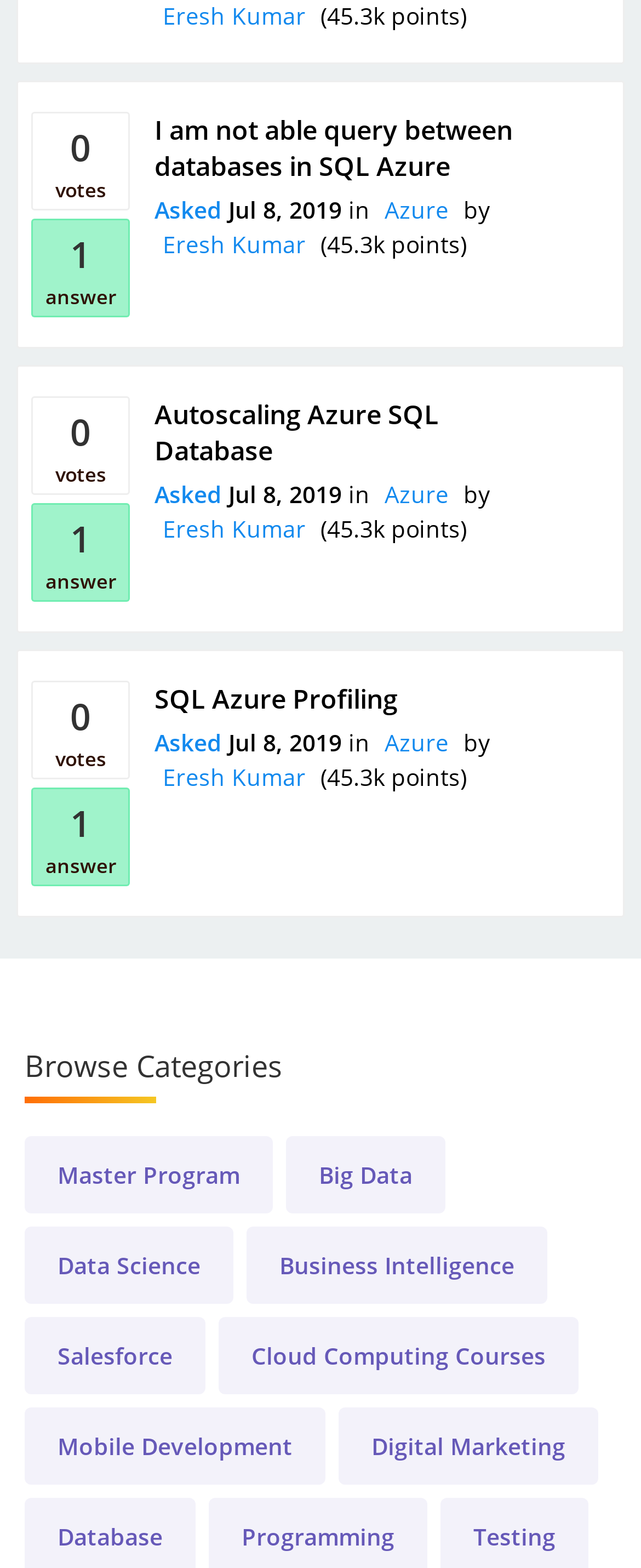Find the bounding box coordinates for the area you need to click to carry out the instruction: "Click on the 'I am not able query between databases in SQL Azure' link". The coordinates should be four float numbers between 0 and 1, indicated as [left, top, right, bottom].

[0.241, 0.071, 0.8, 0.117]